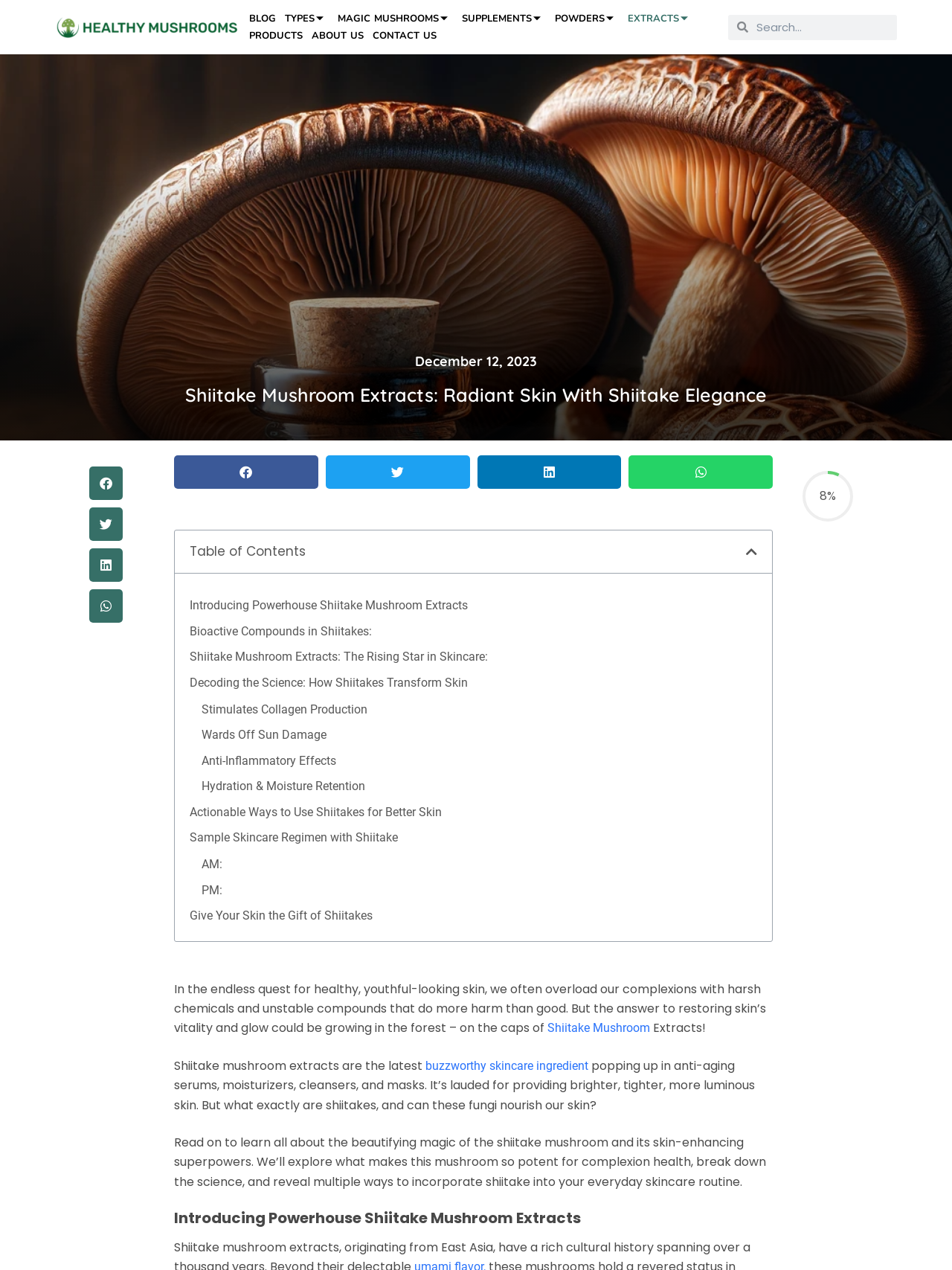Describe in detail what you see on the webpage.

This webpage is about Shiitake Mushroom Extracts and their benefits for radiant skin. At the top, there is a navigation menu with links to "BLOG", "TYPES", "MAGIC MUSHROOMS", "SUPPLEMENTS", "POWDERS", "EXTRACTS", "PRODUCTS", "ABOUT US", and "CONTACT US". On the right side of the navigation menu, there is a search bar.

Below the navigation menu, there is a heading that reads "Shiitake Mushroom Extracts: Radiant Skin With Shiitake Elegance". To the left of this heading, there are social media sharing buttons for Facebook, Twitter, LinkedIn, and WhatsApp.

The main content of the webpage is divided into sections. The first section has a heading "Table of Contents" and lists links to various subtopics, including "Introducing Powerhouse Shiitake Mushroom Extracts", "Bioactive Compounds in Shiitakes", and "Shiitake Mushroom Extracts: The Rising Star in Skincare".

The next section discusses the benefits of Shiitake Mushroom Extracts, including stimulating collagen production, warding off sun damage, anti-inflammatory effects, and hydration and moisture retention. There are also links to actionable ways to use Shiitakes for better skin and a sample skincare regimen.

The webpage then delves into the science behind Shiitake Mushroom Extracts, explaining how they can transform skin. There are several paragraphs of text that discuss the benefits of Shiitake Mushroom Extracts in detail.

Towards the bottom of the webpage, there is an image and a heading that reads "Introducing Powerhouse Shiitake Mushroom Extracts". There is also a text that reads "8%".

Overall, the webpage provides a comprehensive overview of Shiitake Mushroom Extracts and their benefits for radiant skin, with links to various subtopics and detailed explanations of the science behind their effectiveness.